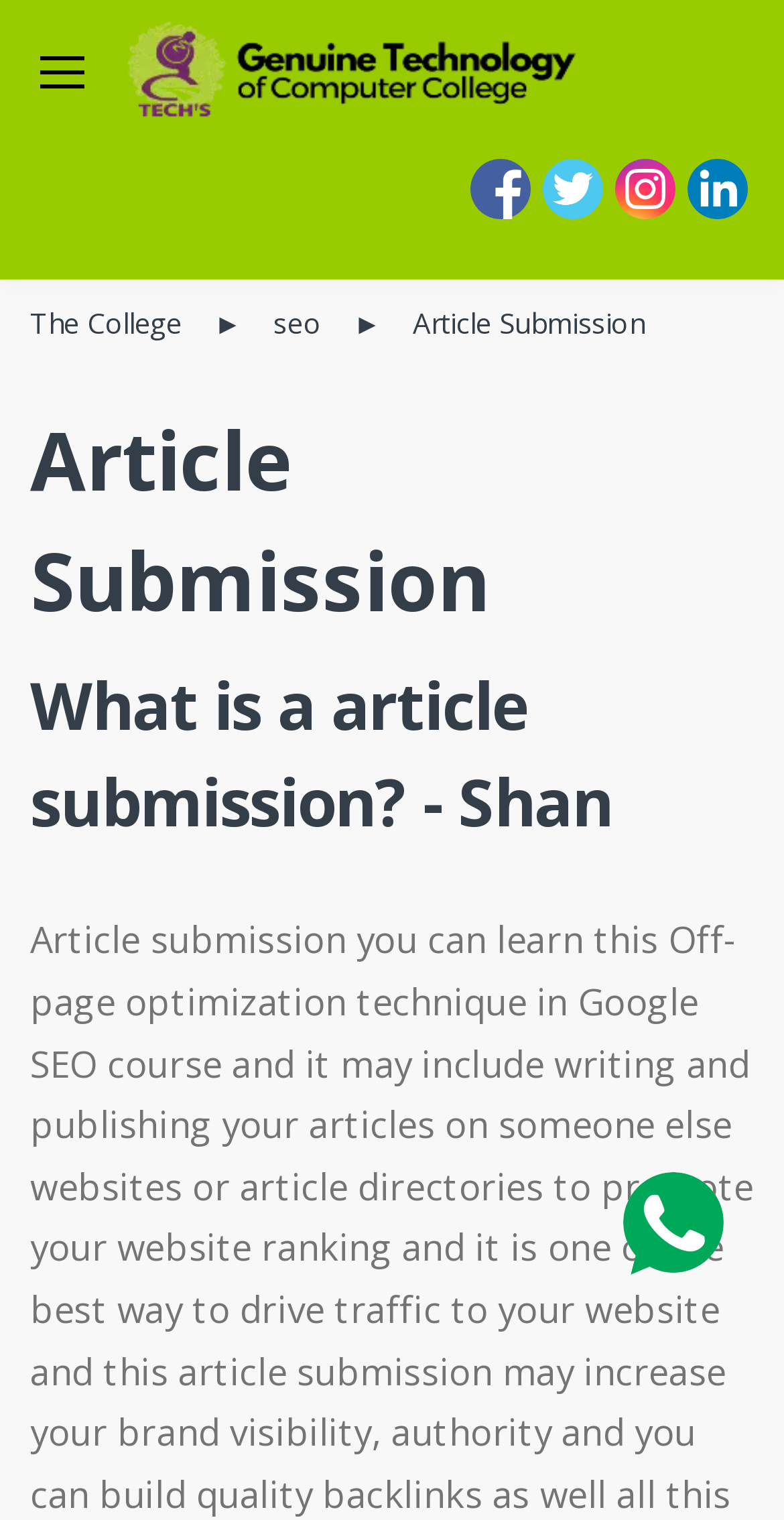Respond with a single word or phrase to the following question:
What is the topic of the article submission?

SEO